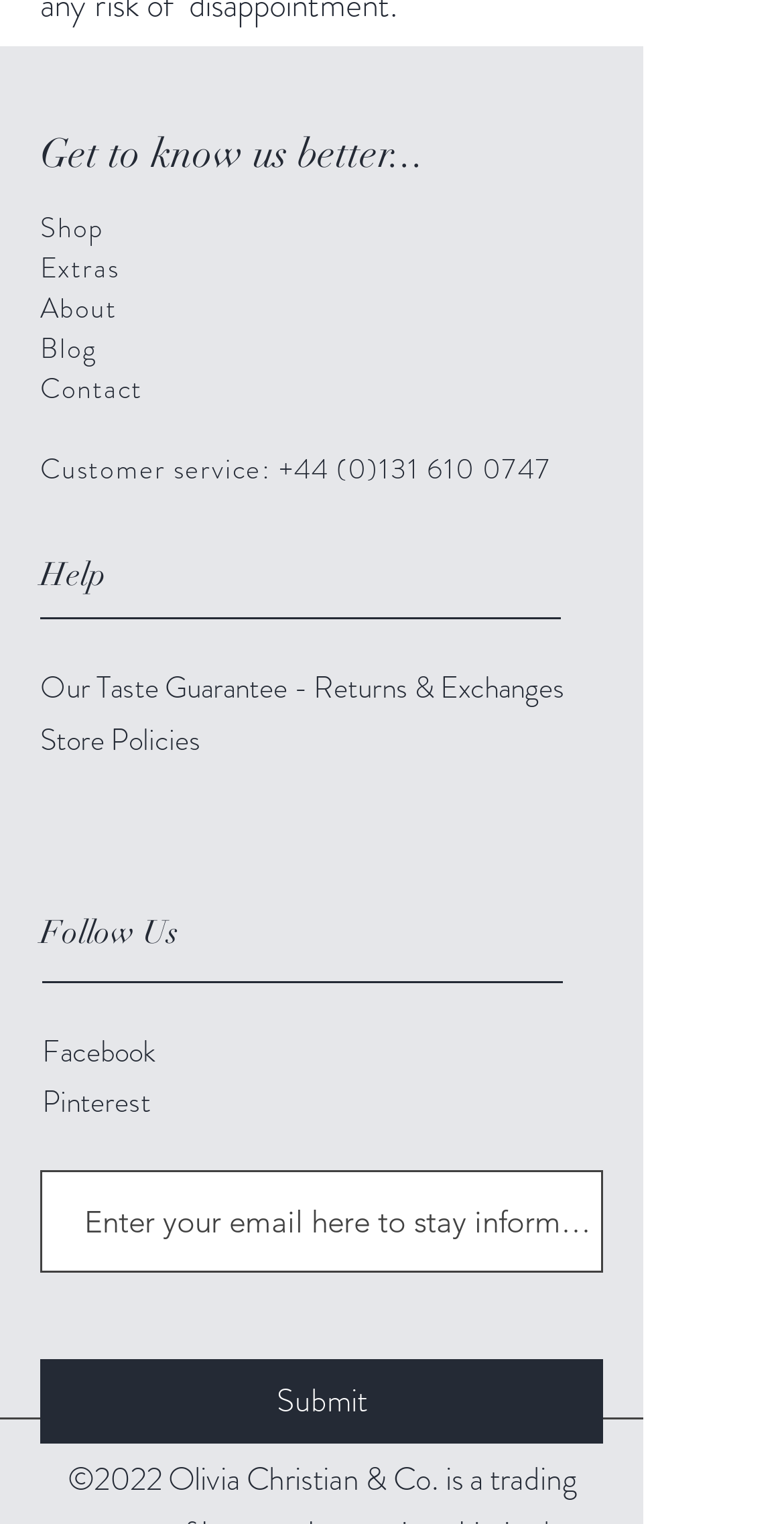Determine the bounding box coordinates of the element's region needed to click to follow the instruction: "Follow on Facebook". Provide these coordinates as four float numbers between 0 and 1, formatted as [left, top, right, bottom].

[0.054, 0.675, 0.197, 0.704]